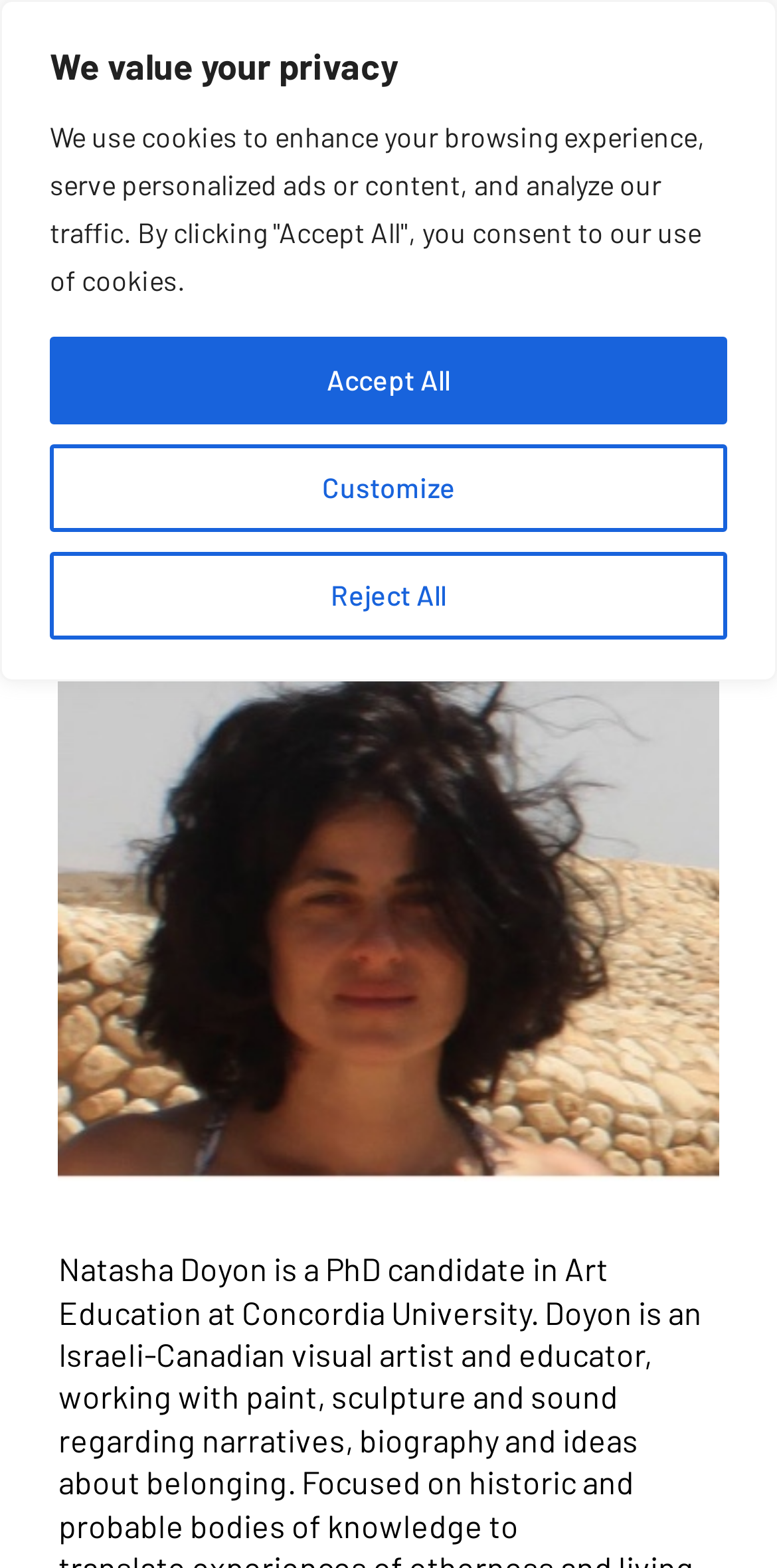Provide the bounding box coordinates of the HTML element described by the text: "Menu Menu". The coordinates should be in the format [left, top, right, bottom] with values between 0 and 1.

[0.784, 0.038, 0.925, 0.14]